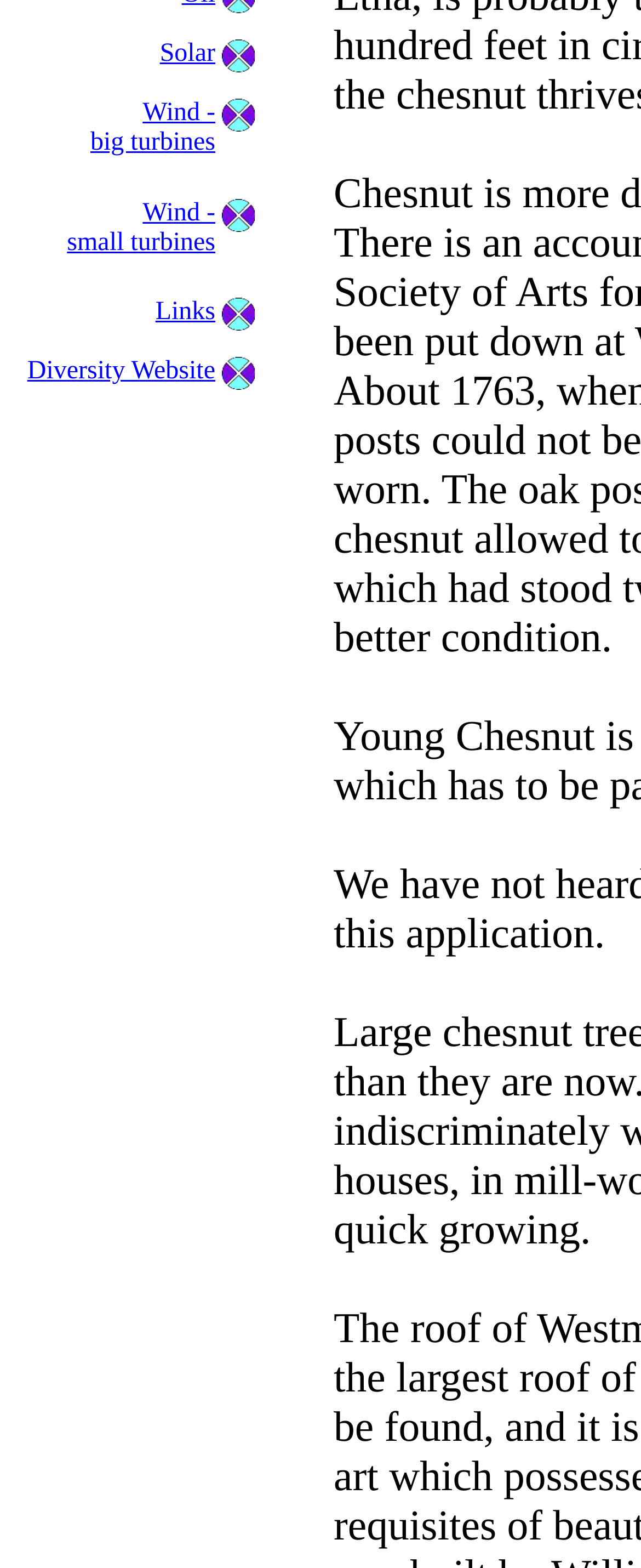Please find the bounding box coordinates (top-left x, top-left y, bottom-right x, bottom-right y) in the screenshot for the UI element described as follows: Wind - small turbines

[0.105, 0.127, 0.336, 0.163]